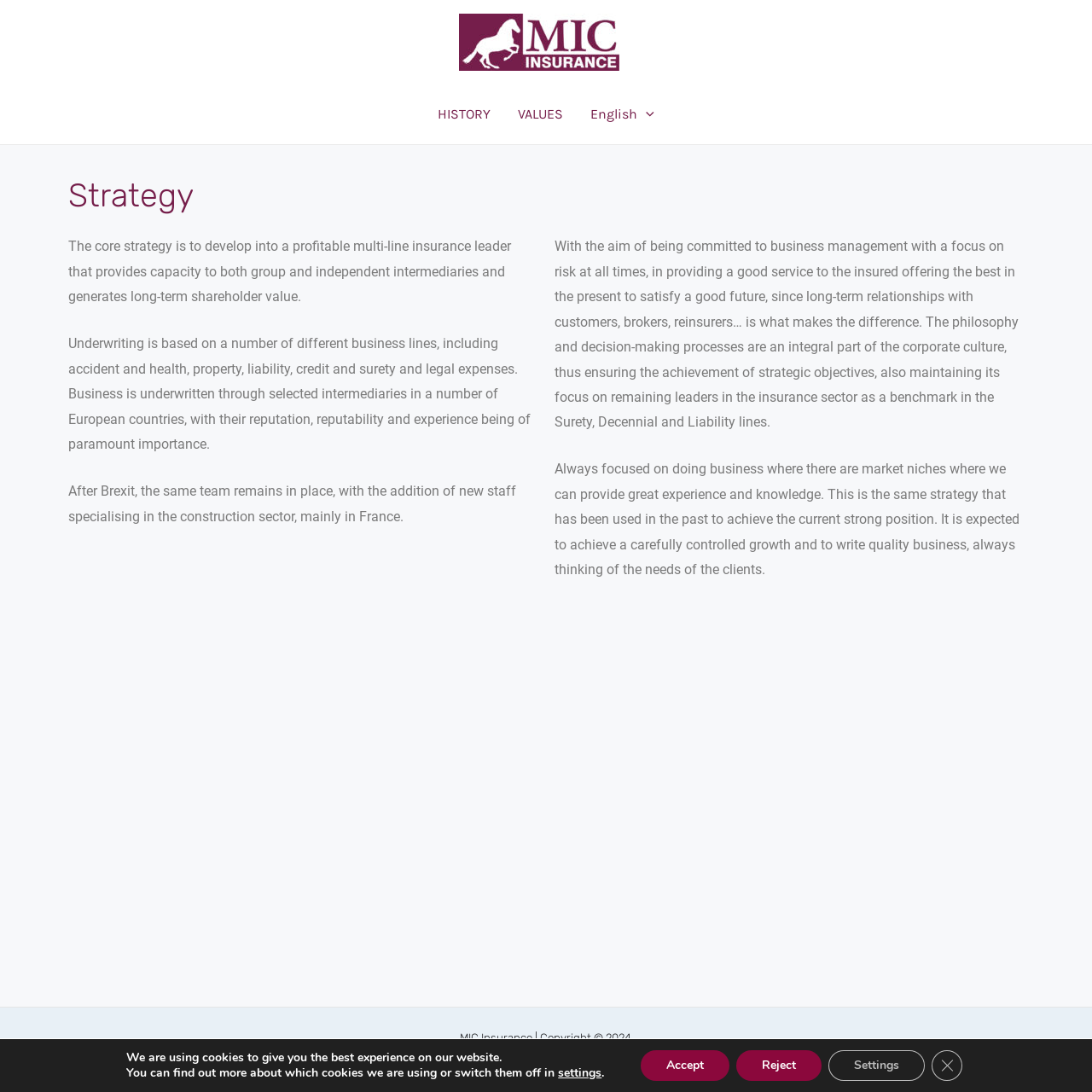What is the focus of the company's business management?
Answer the question using a single word or phrase, according to the image.

Risk